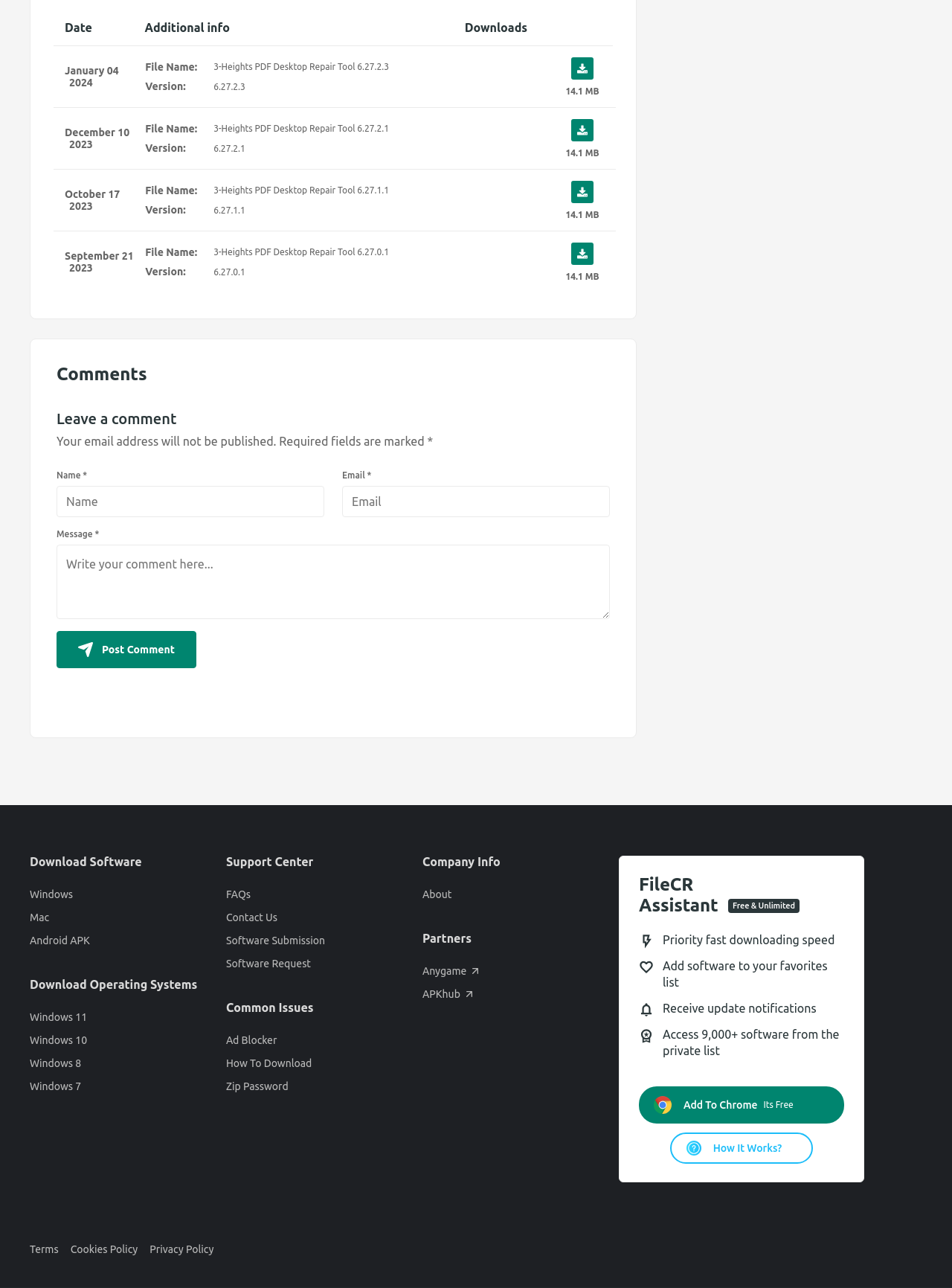Please indicate the bounding box coordinates for the clickable area to complete the following task: "Leave a comment". The coordinates should be specified as four float numbers between 0 and 1, i.e., [left, top, right, bottom].

[0.059, 0.316, 0.641, 0.335]